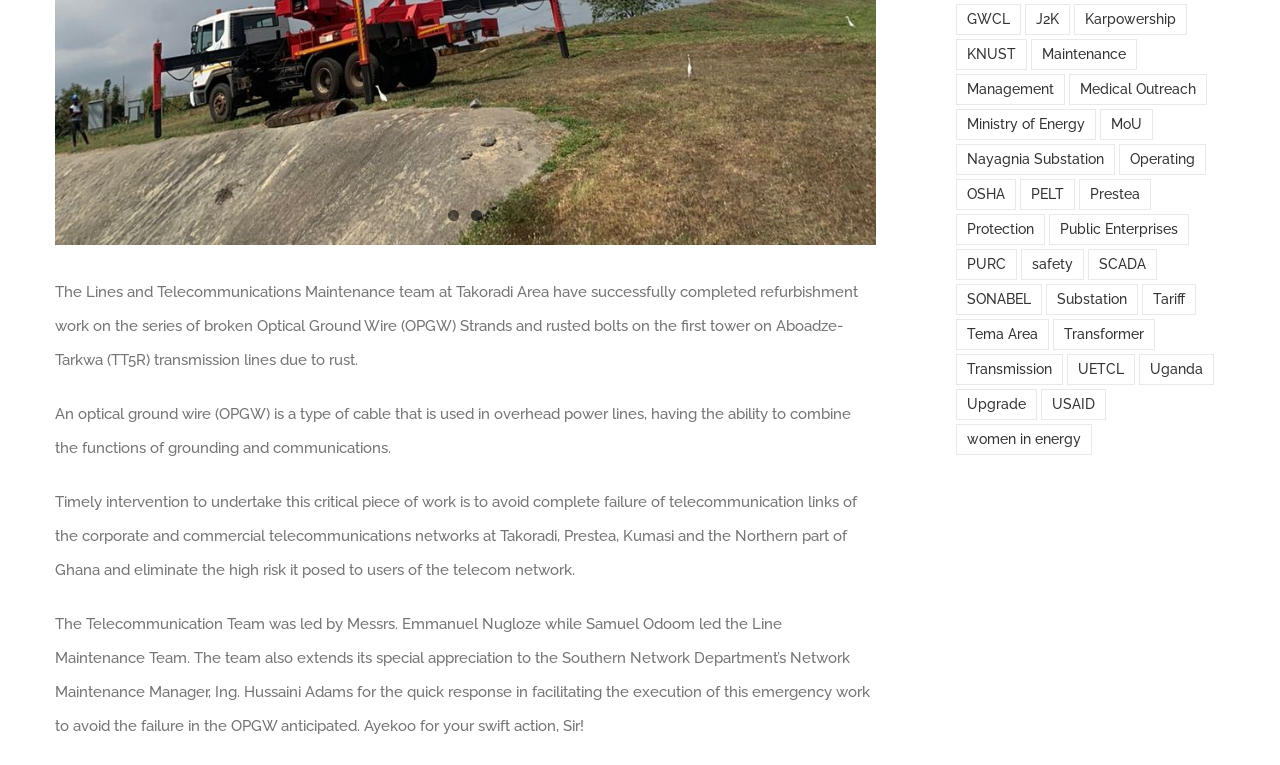Answer succinctly with a single word or phrase:
What was the purpose of the refurbishment work?

Avoid complete failure of telecommunication links